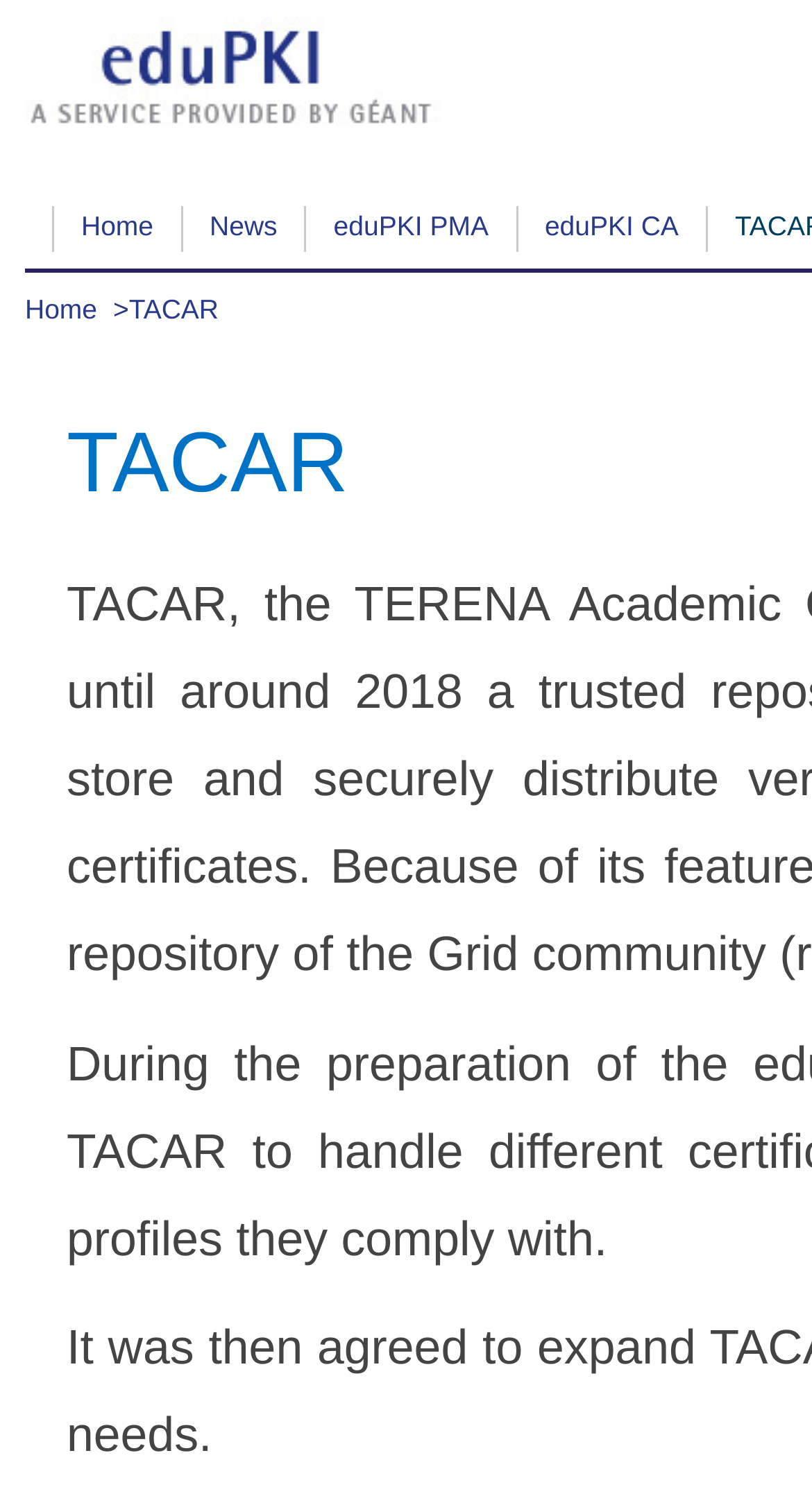Respond to the question below with a single word or phrase:
What is the first link on the top navigation bar?

Home